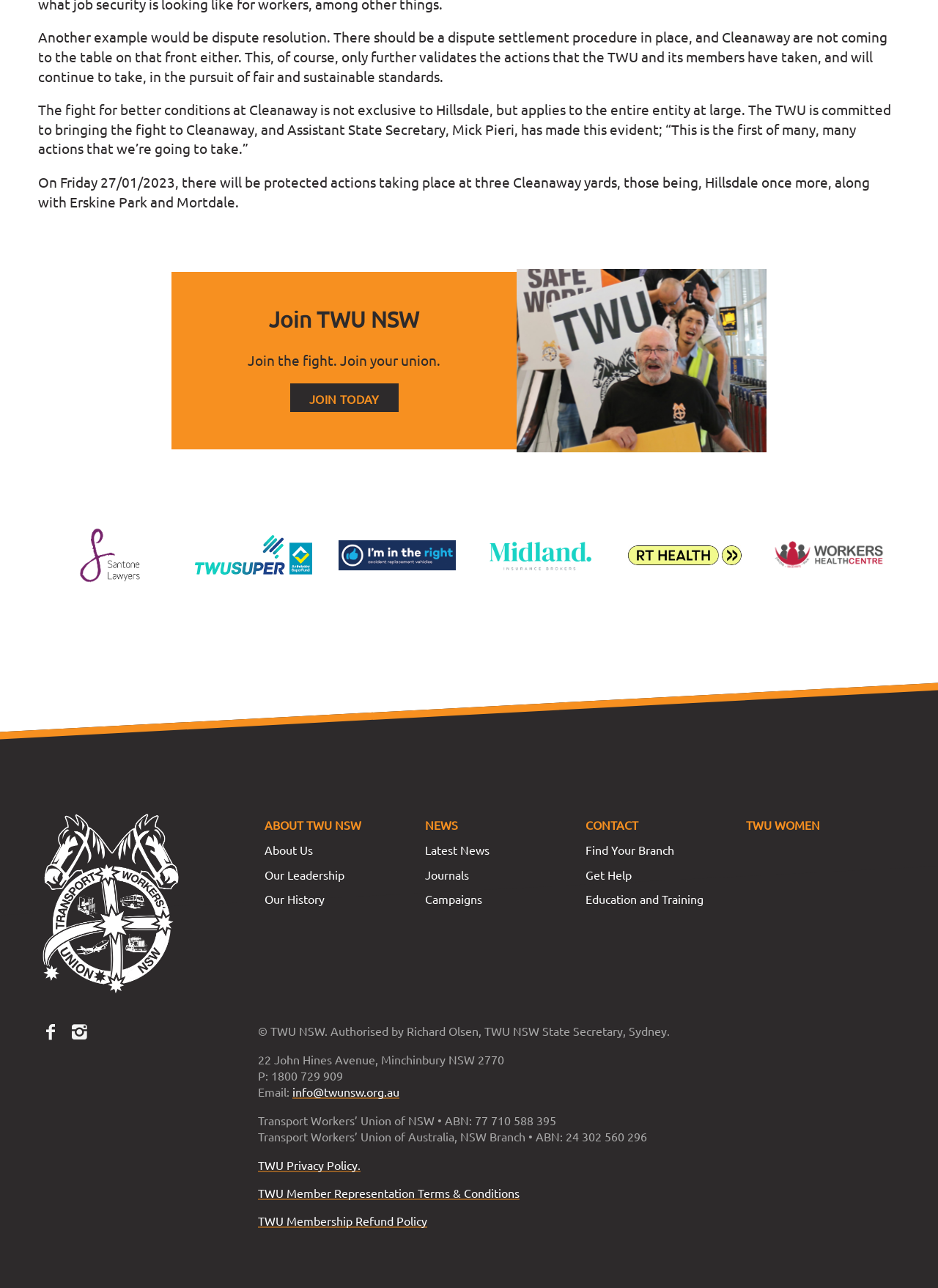Return the bounding box coordinates of the UI element that corresponds to this description: "Education and Training". The coordinates must be given as four float numbers in the range of 0 and 1, [left, top, right, bottom].

[0.624, 0.689, 0.781, 0.708]